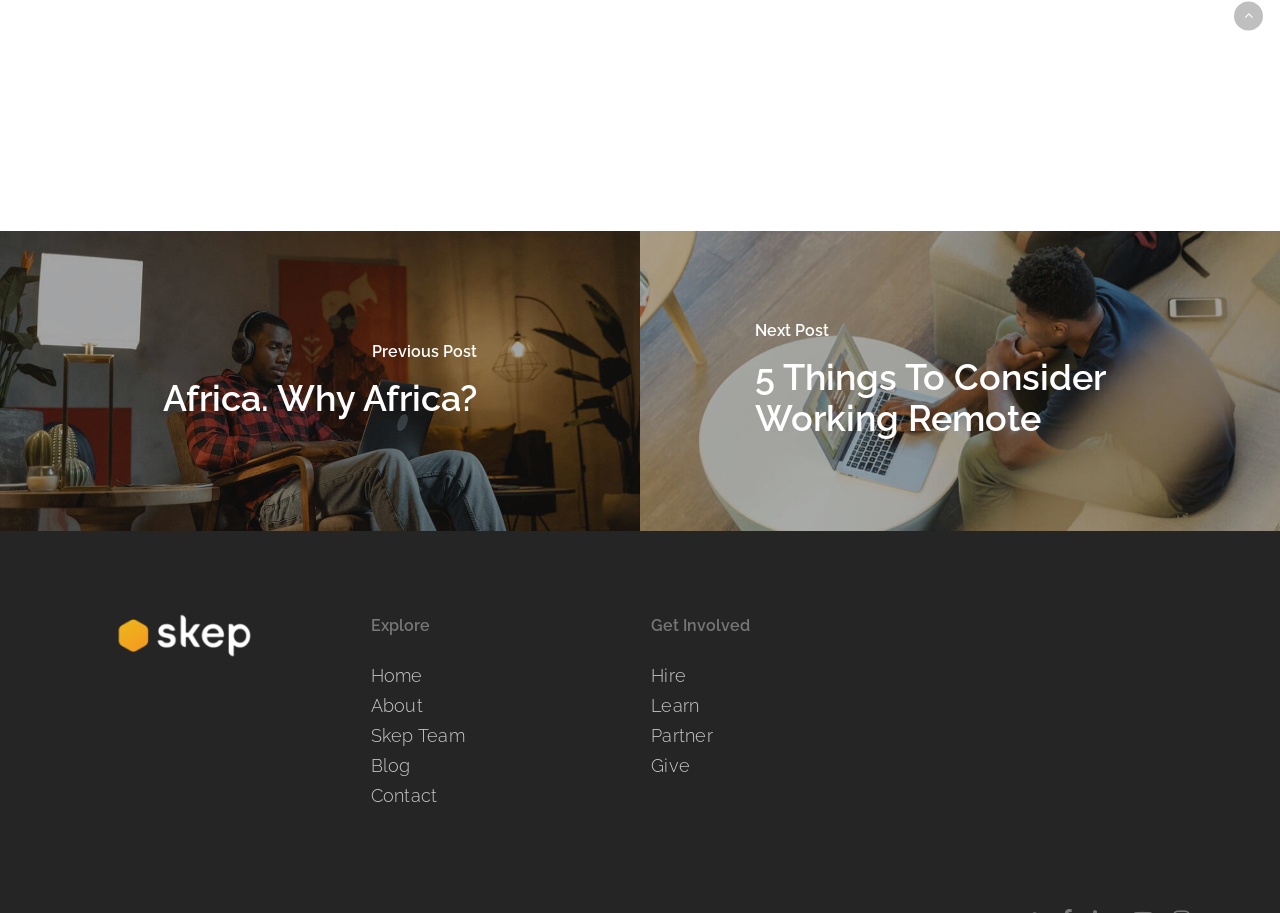What is the title of the previous post?
From the details in the image, provide a complete and detailed answer to the question.

I found the title of the previous post by looking at the heading element with the text 'Previous Post Africa. Why Africa?' which is located at the top of the webpage.